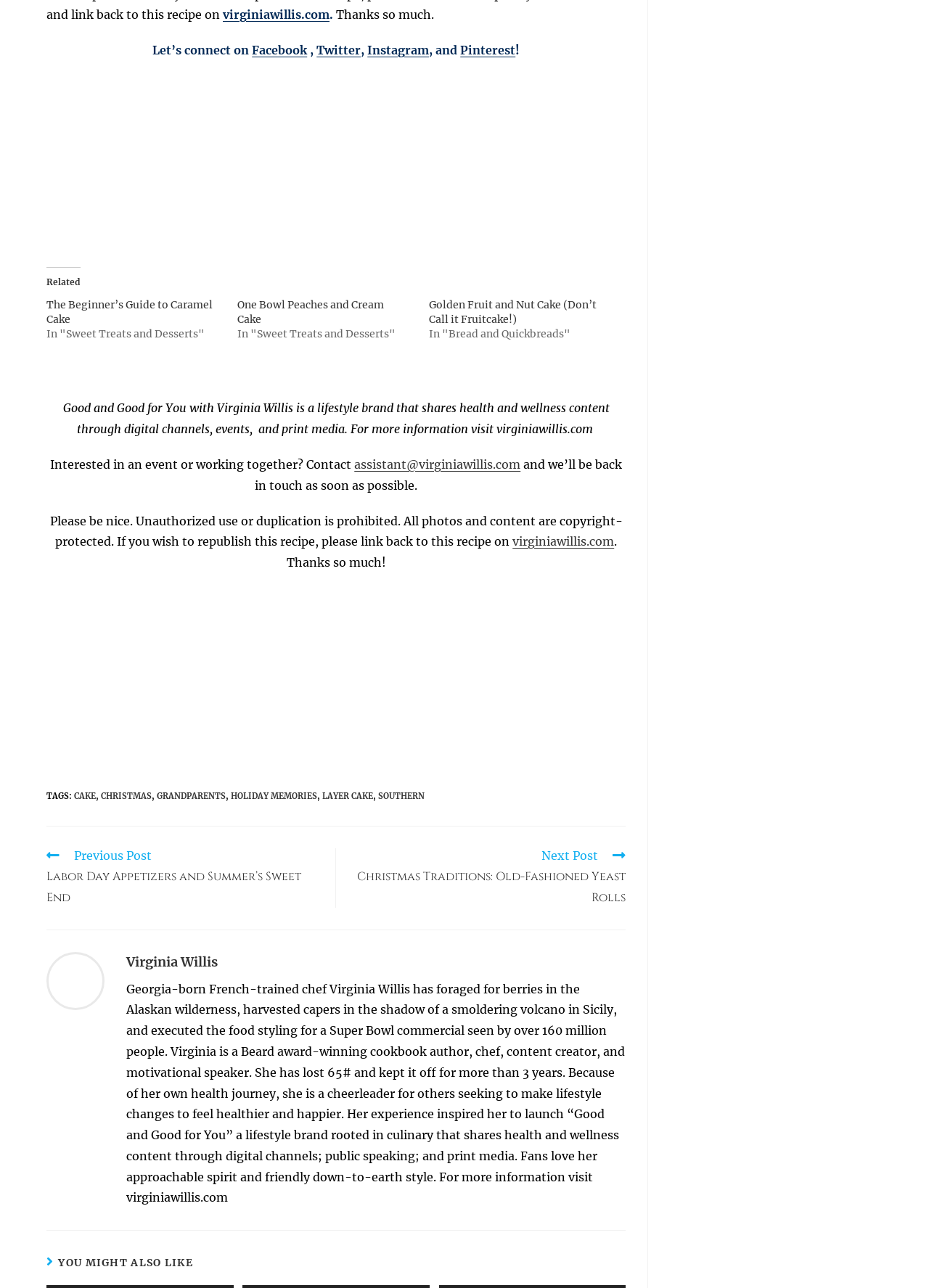Using the description "Twitter", locate and provide the bounding box of the UI element.

[0.341, 0.033, 0.388, 0.045]